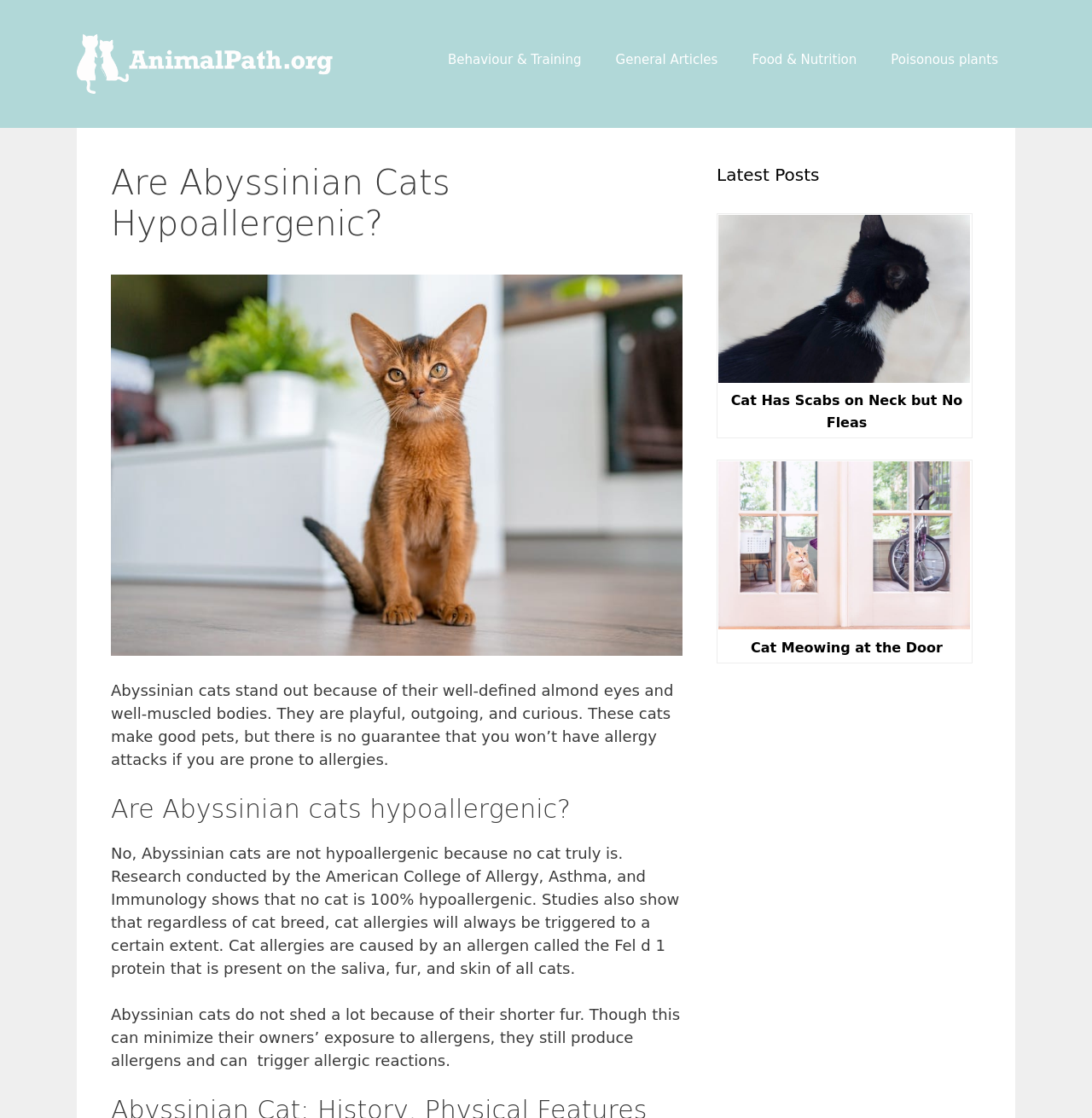What is the name of the website?
Answer the question with a single word or phrase derived from the image.

Animalpath.org